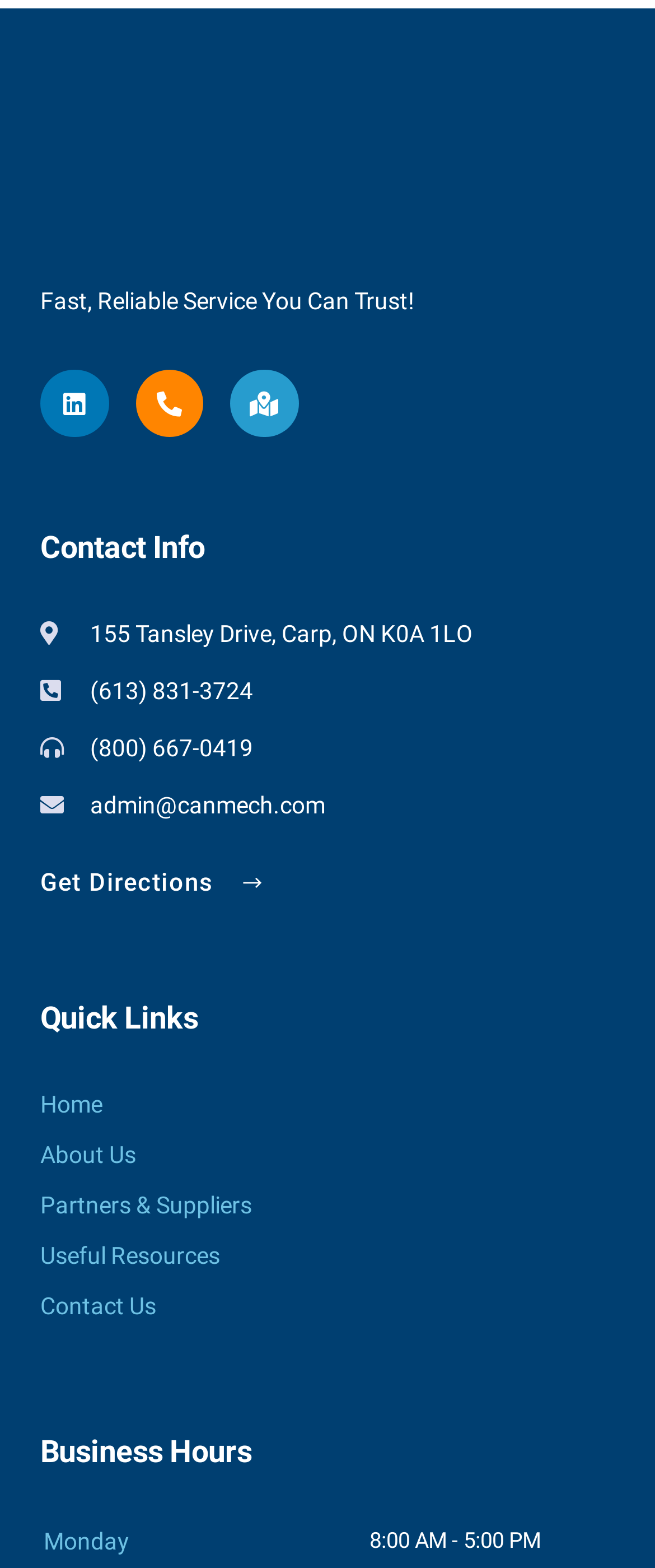Please provide a detailed answer to the question below by examining the image:
How many quick links are available?

The quick links can be found in the 'Quick Links' section, which is located below the 'Contact Info' section. There are five quick links available: 'Home', 'About Us', 'Partners & Suppliers', 'Useful Resources', and 'Contact Us'.